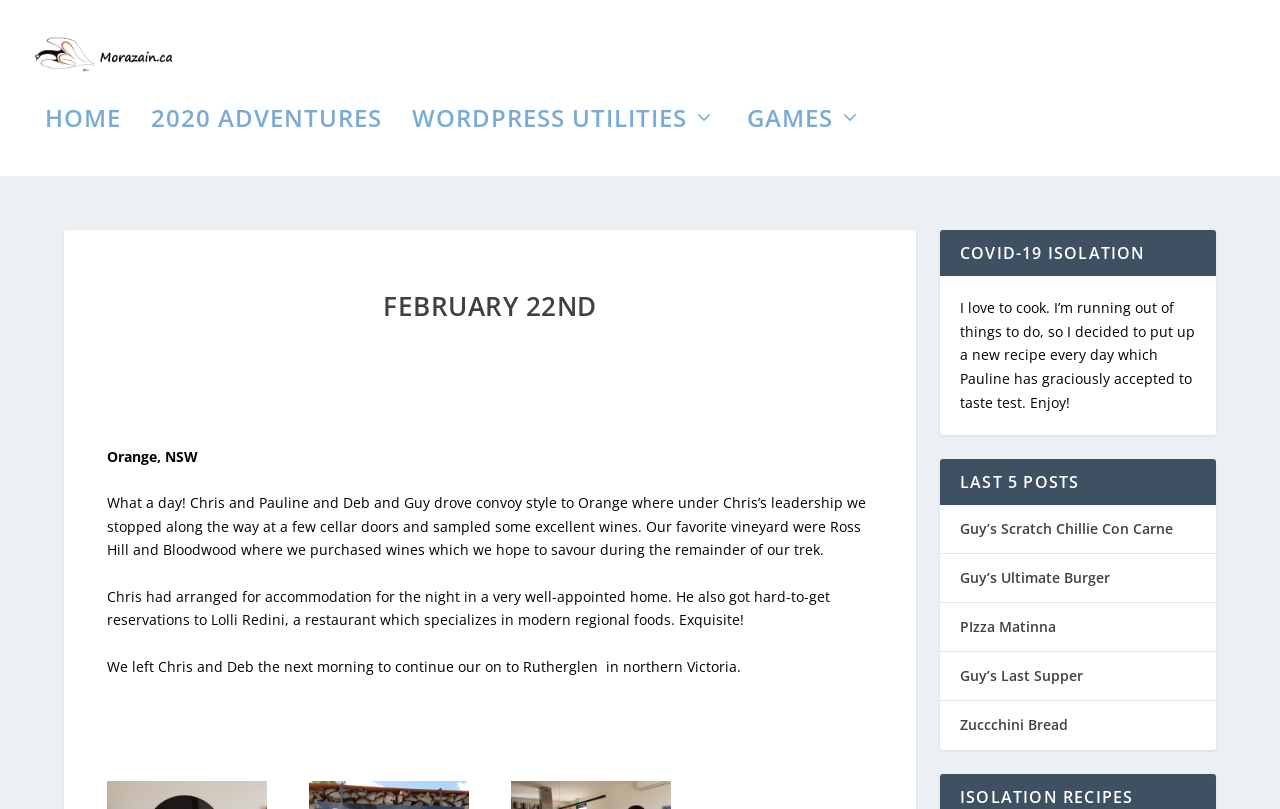What is the location mentioned in the first paragraph?
Provide a detailed and well-explained answer to the question.

I found the answer by reading the first paragraph of the webpage, which mentions a trip to Orange, NSW, where the author and friends visited cellar doors and sampled wines.